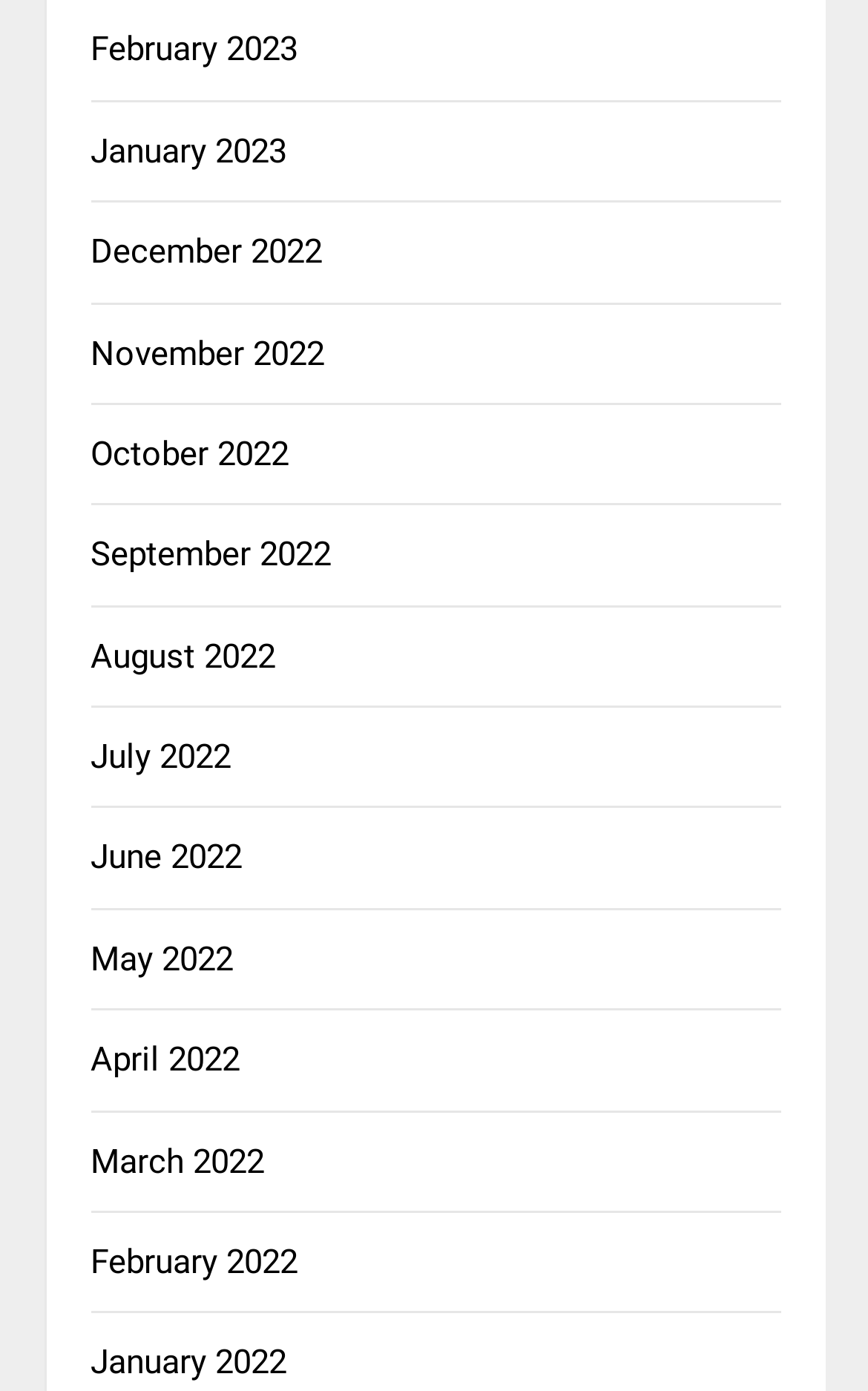Please identify the bounding box coordinates of the element I should click to complete this instruction: 'go to January 2023'. The coordinates should be given as four float numbers between 0 and 1, like this: [left, top, right, bottom].

[0.104, 0.094, 0.329, 0.123]